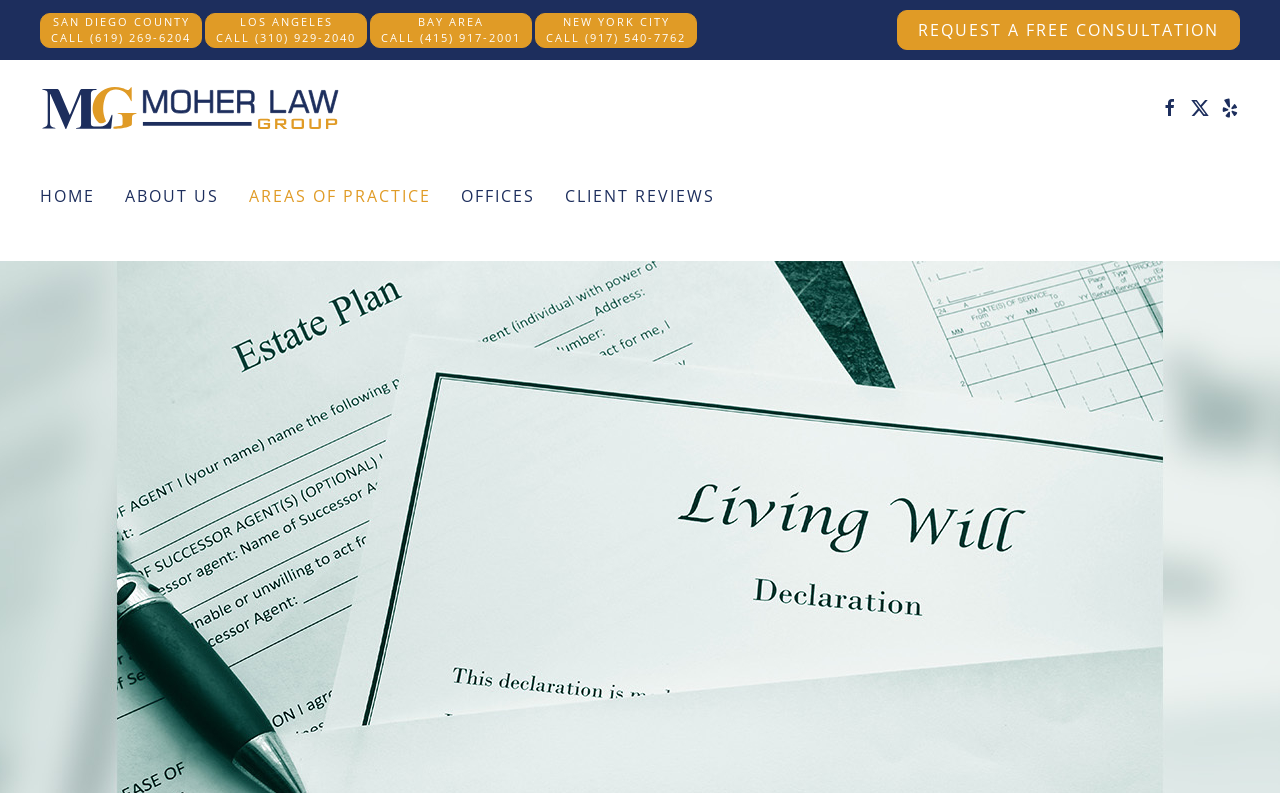Refer to the image and provide a thorough answer to this question:
How many office locations are listed?

By examining the links on the webpage, I found four office locations listed: San Diego County, Los Angeles, Bay Area, and New York City.